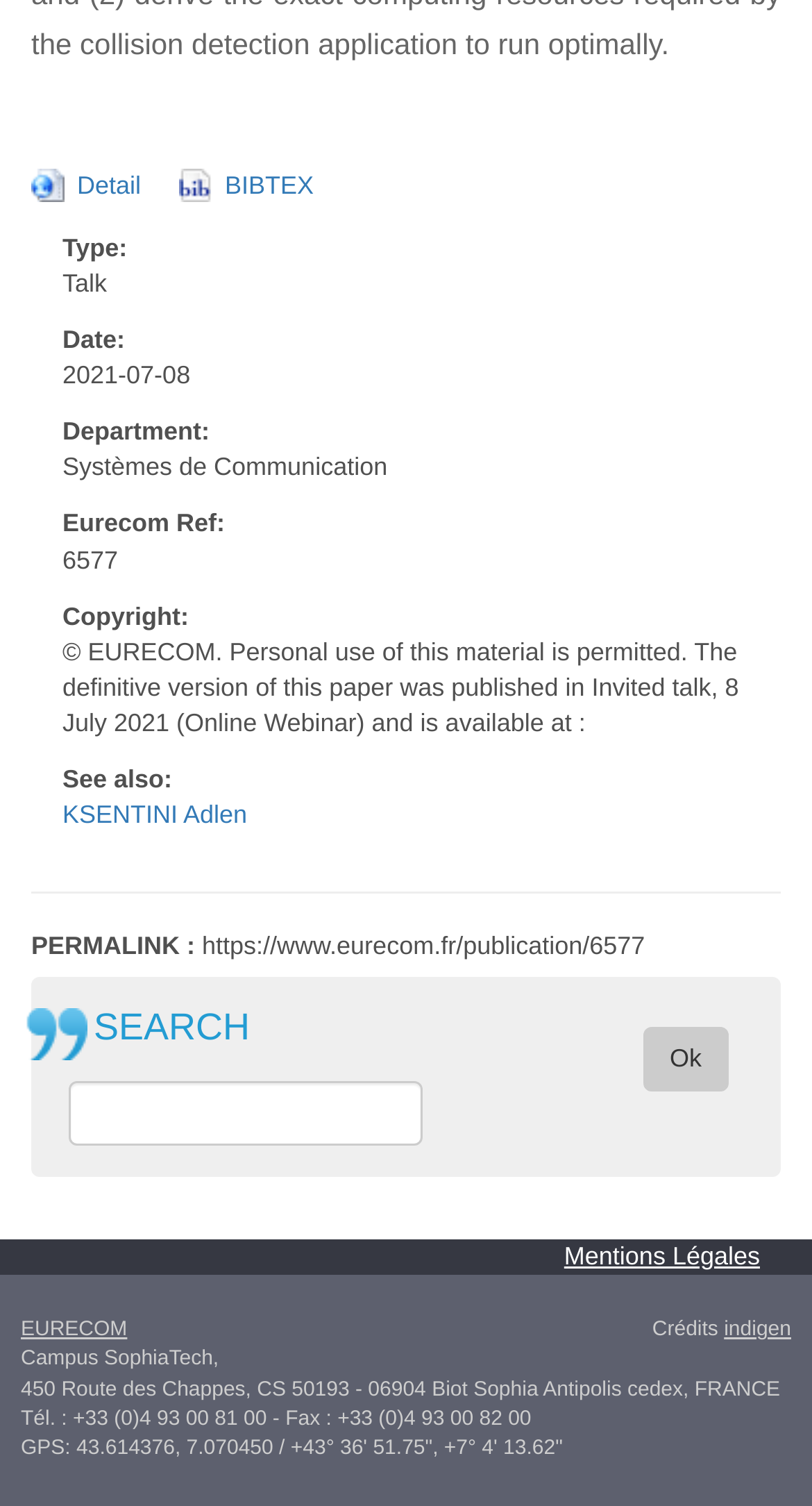What is the type of event?
Based on the image, provide your answer in one word or phrase.

Talk